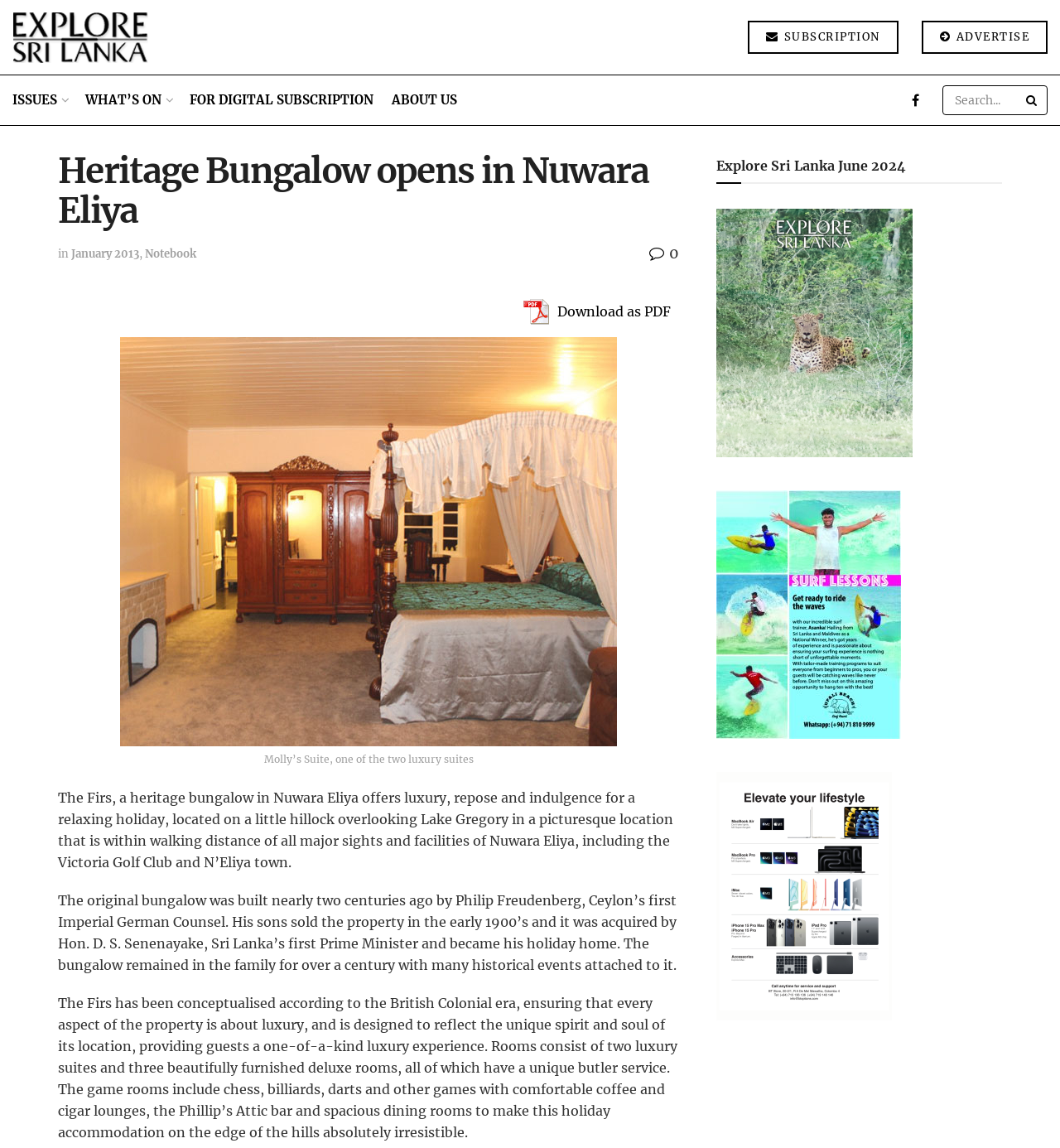Highlight the bounding box coordinates of the element that should be clicked to carry out the following instruction: "Search for something". The coordinates must be given as four float numbers ranging from 0 to 1, i.e., [left, top, right, bottom].

[0.889, 0.074, 0.988, 0.1]